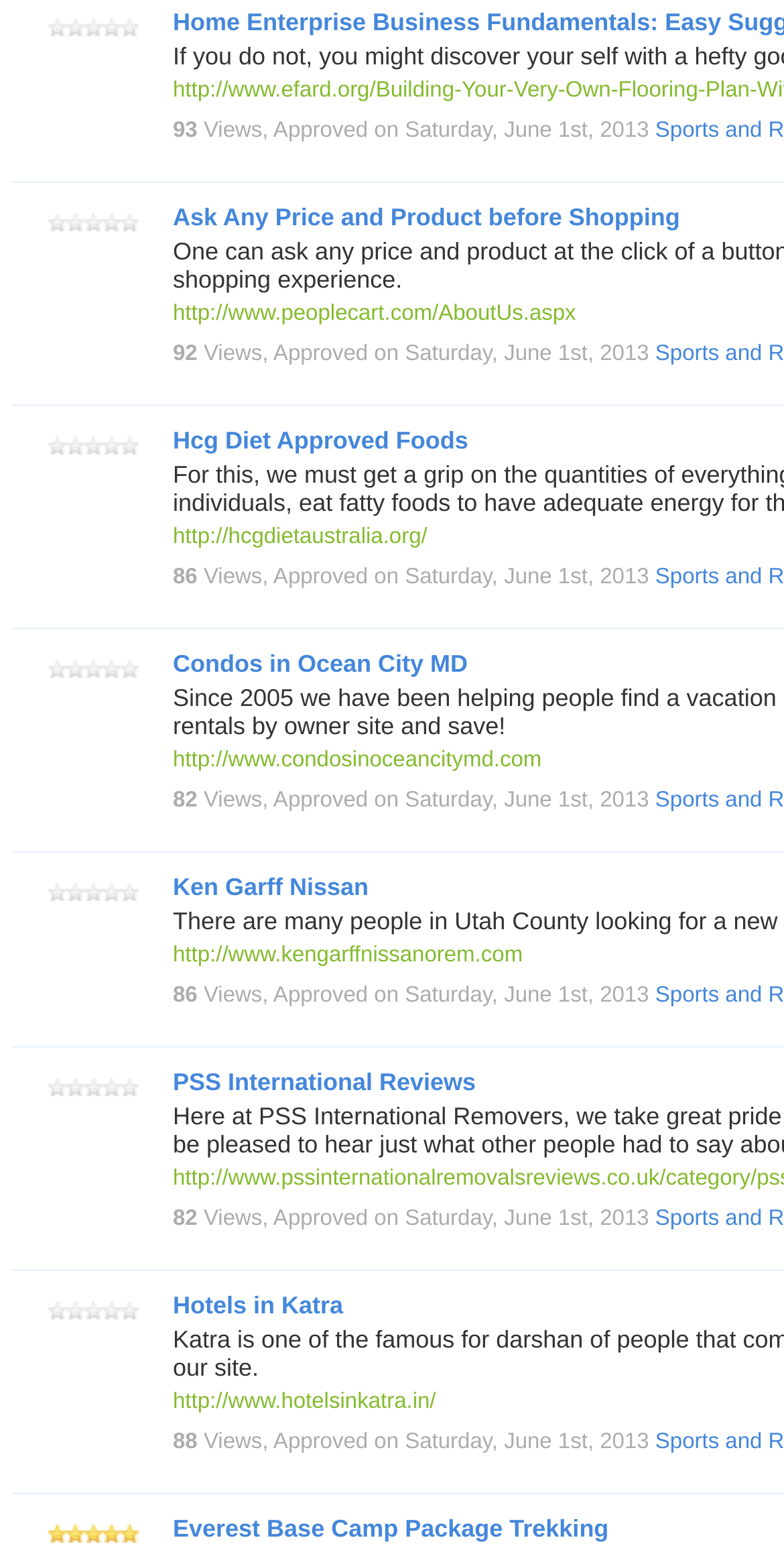Determine the bounding box coordinates for the UI element matching this description: "Ken Garff Nissan".

[0.221, 0.562, 0.47, 0.581]